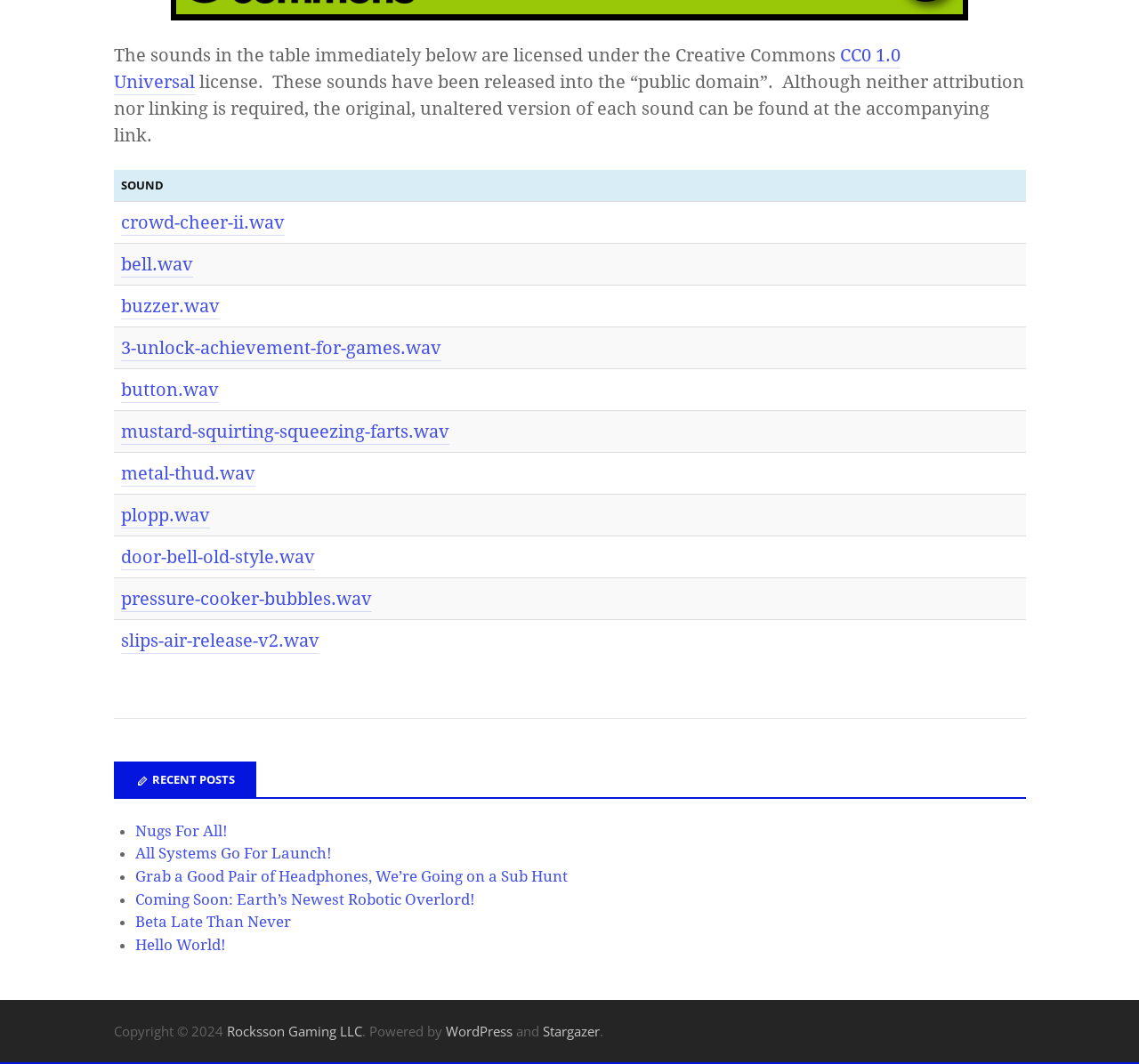Please determine the bounding box coordinates for the element with the description: "All Systems Go For Launch!".

[0.118, 0.794, 0.291, 0.811]